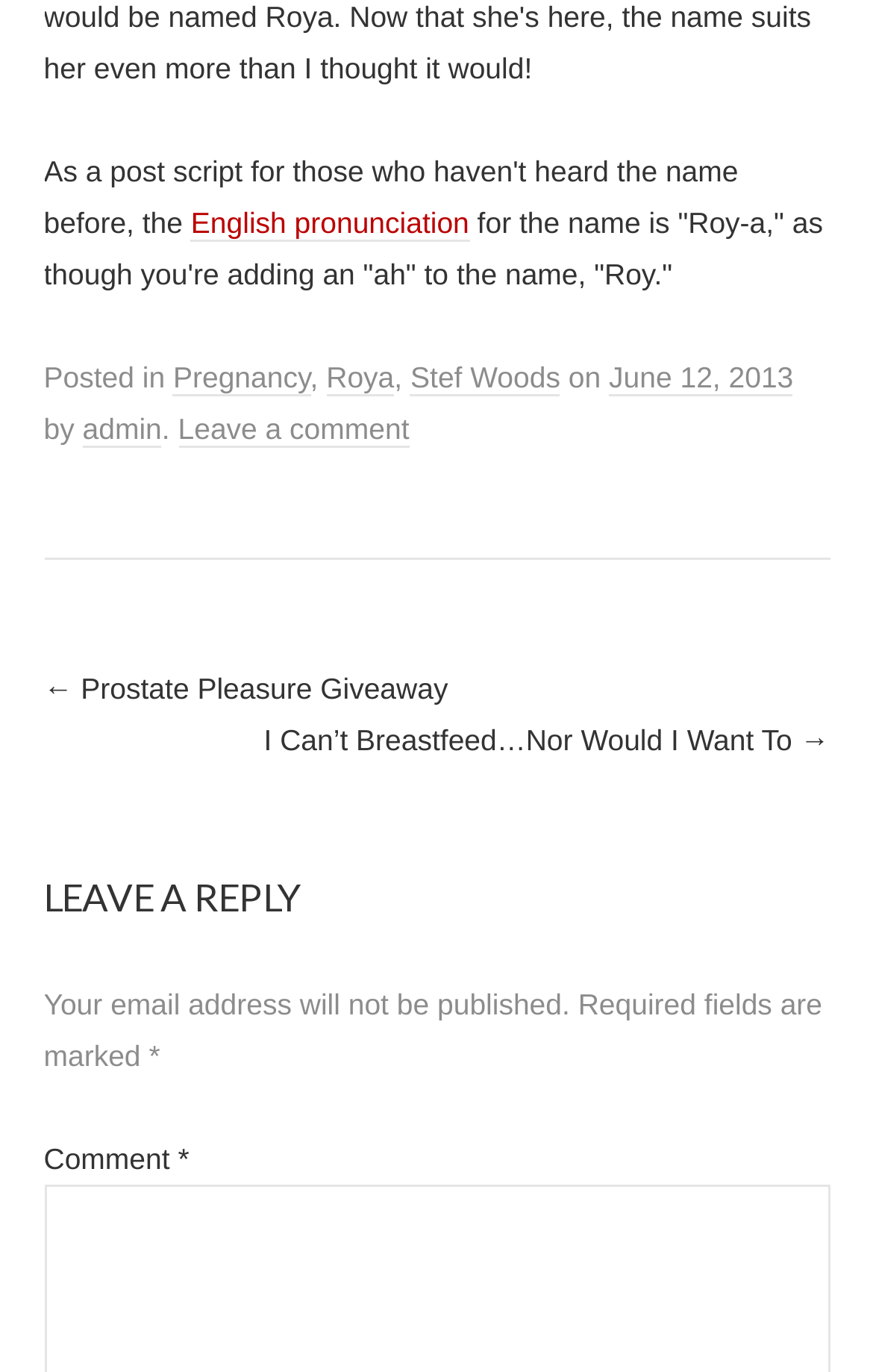Please specify the bounding box coordinates of the region to click in order to perform the following instruction: "Click the link to view the previous post".

[0.05, 0.49, 0.513, 0.514]